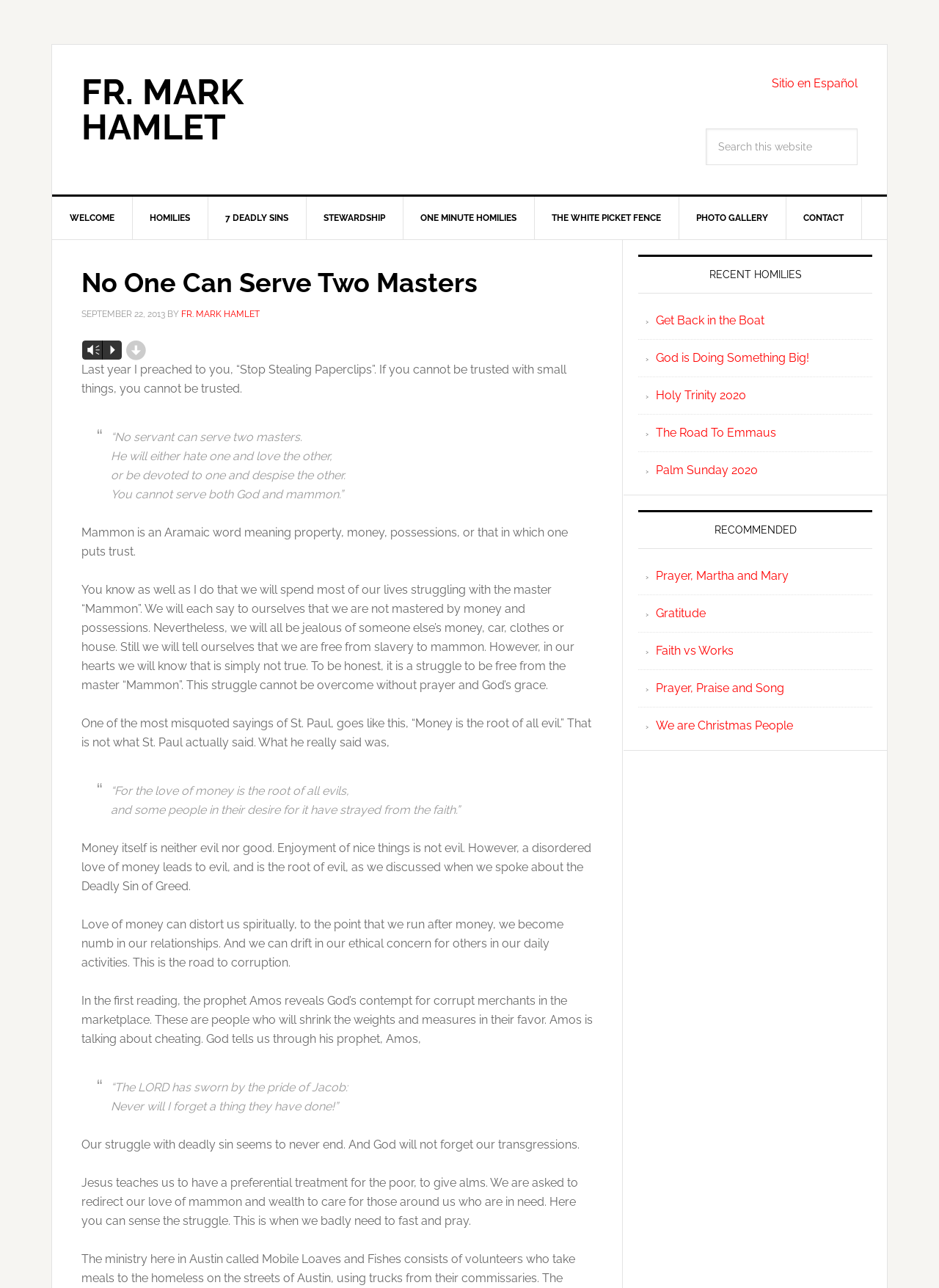Please provide a short answer using a single word or phrase for the question:
What is the name of the priest who wrote this homily?

Fr. Mark Hamlet